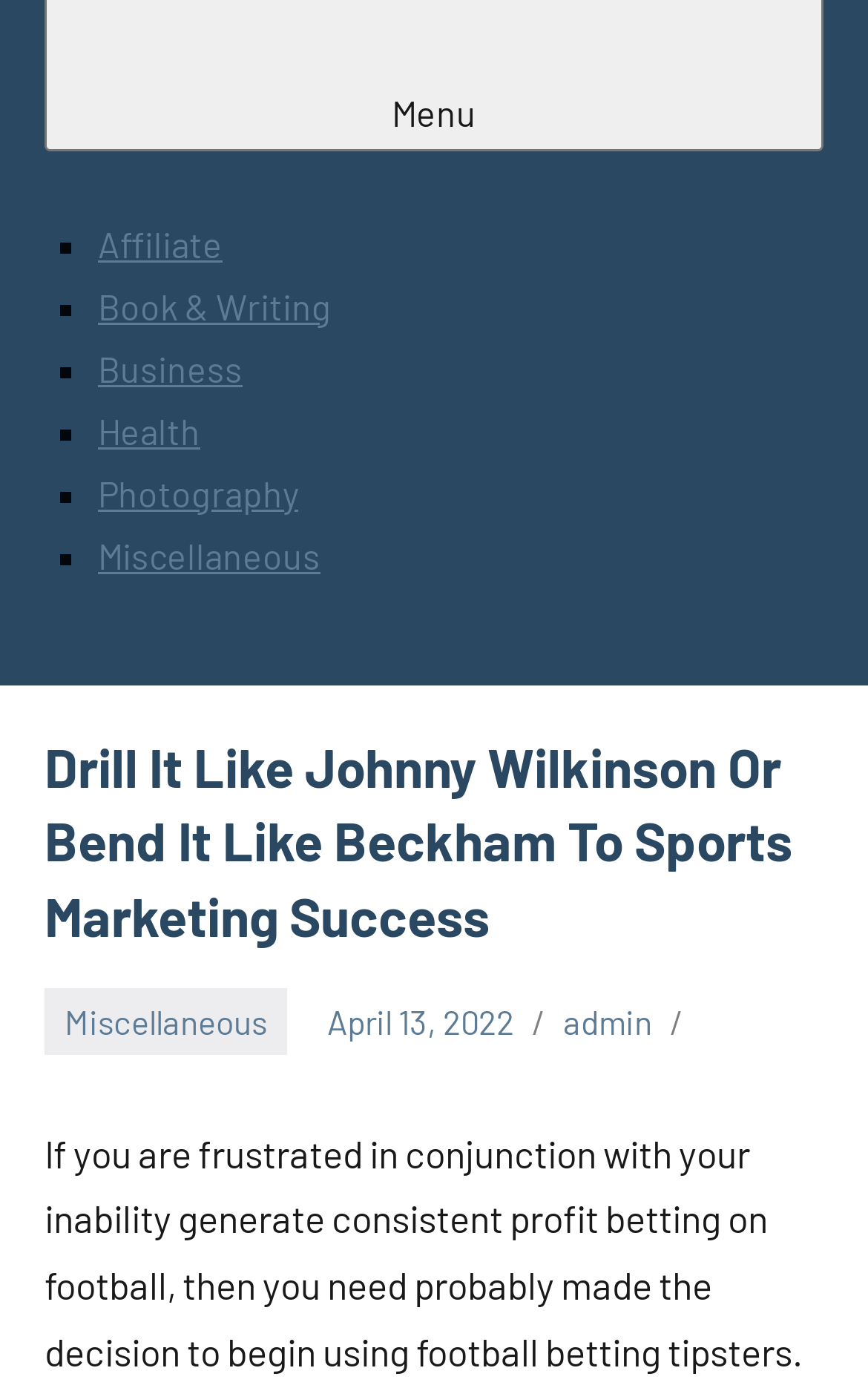Using the element description: "April 13, 2022", determine the bounding box coordinates. The coordinates should be in the format [left, top, right, bottom], with values between 0 and 1.

[0.377, 0.721, 0.592, 0.75]